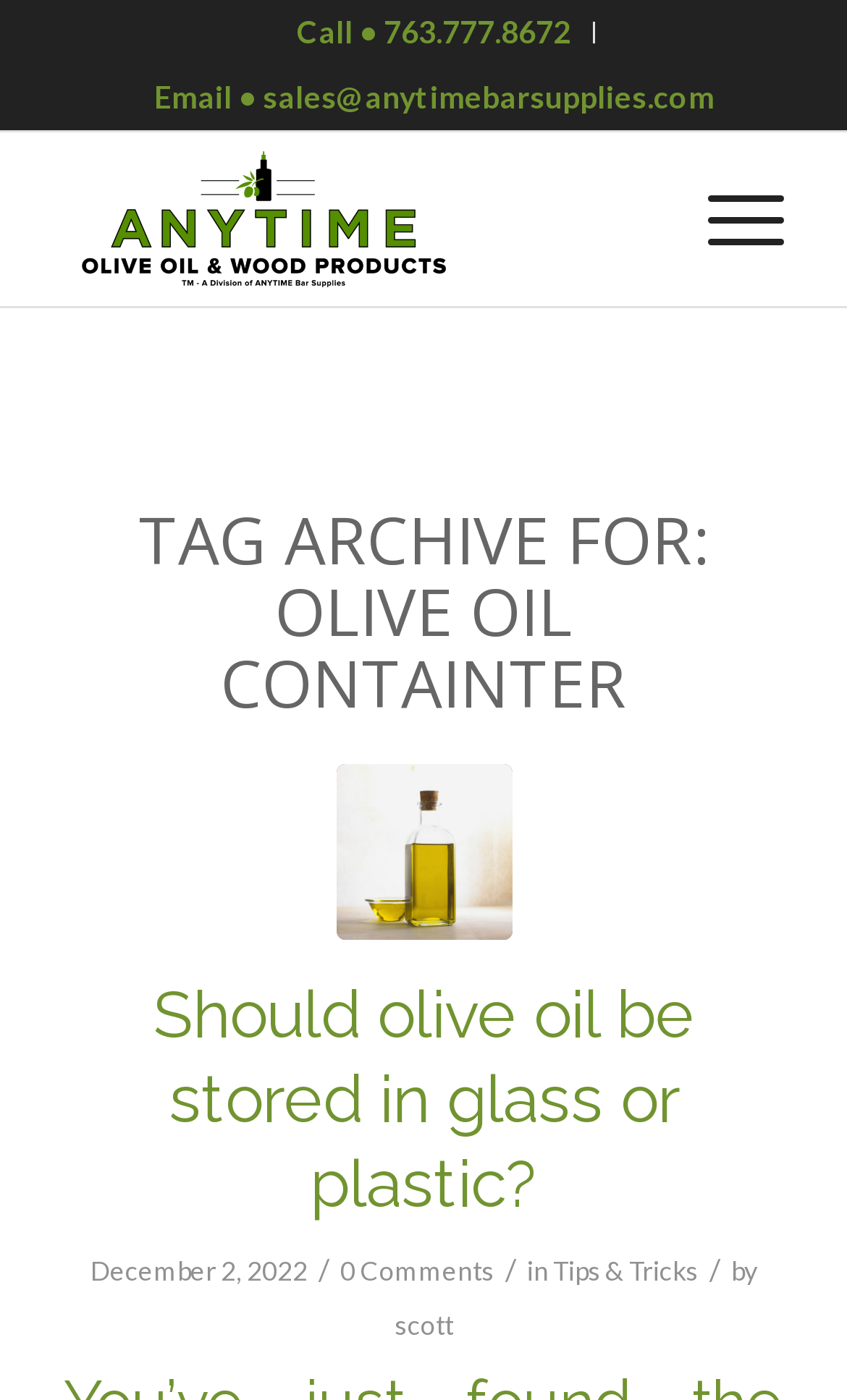What is the phone number to call?
Examine the screenshot and reply with a single word or phrase.

763.777.8672